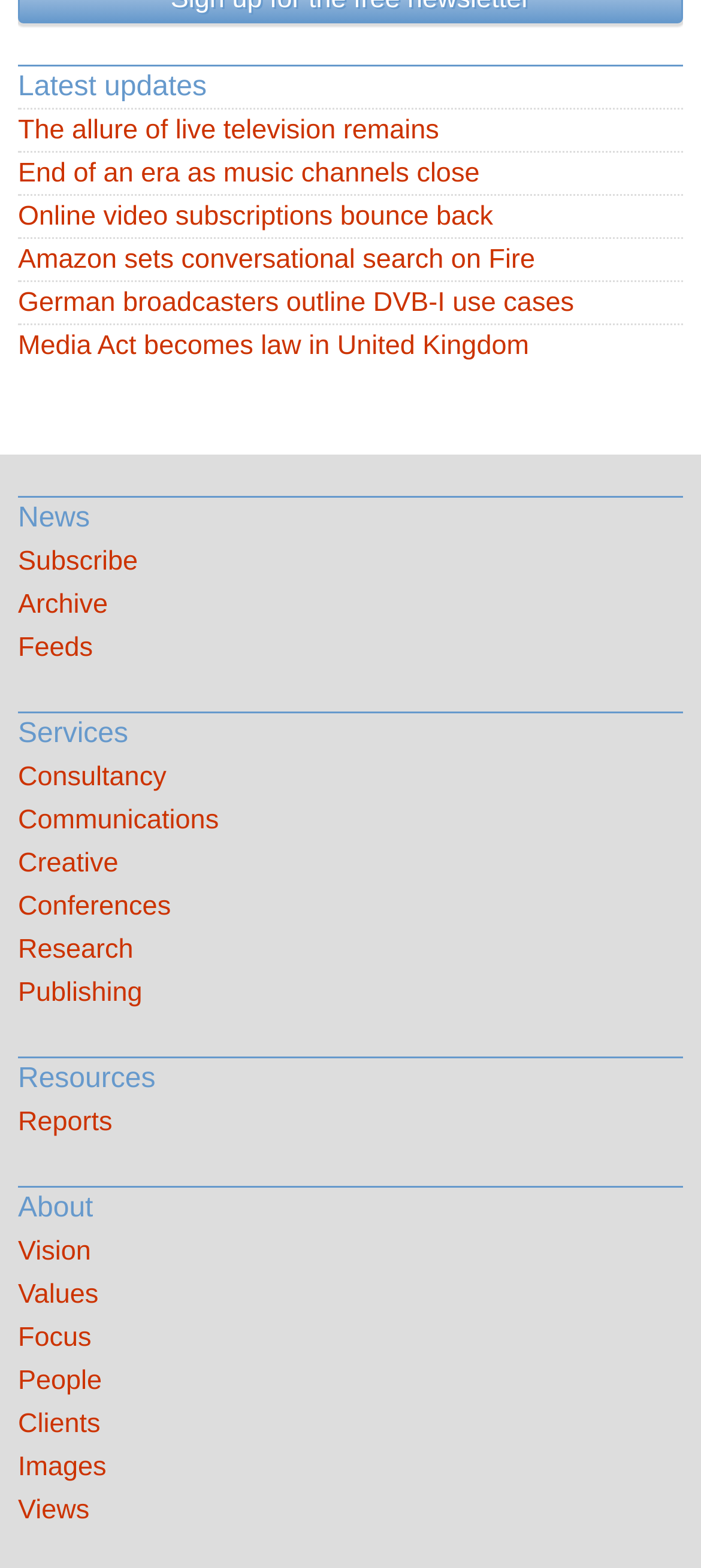Determine the bounding box coordinates of the clickable area required to perform the following instruction: "Click on 'How Do Buying Tiktok Views Skew Your Insights?'". The coordinates should be represented as four float numbers between 0 and 1: [left, top, right, bottom].

None